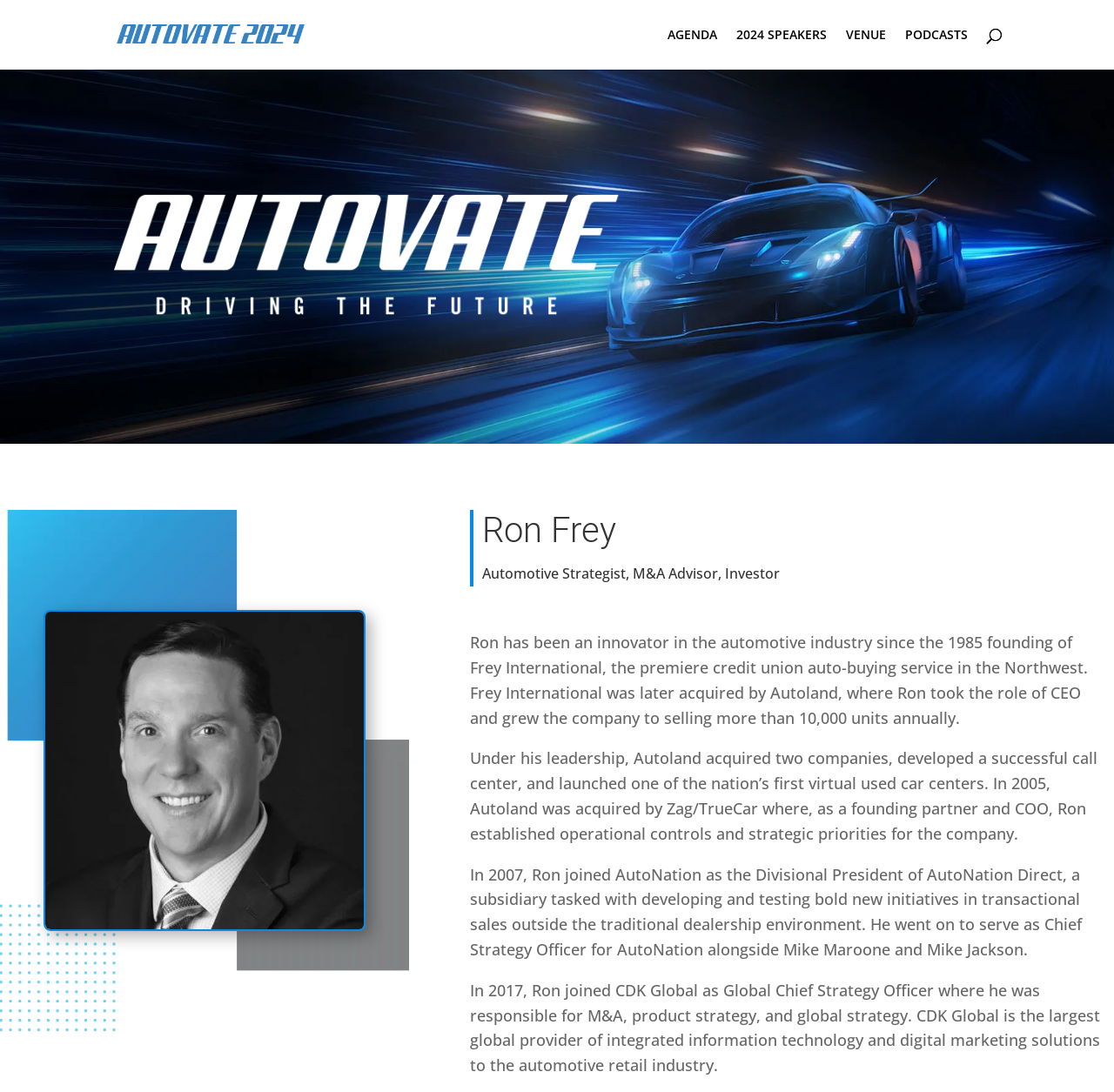Bounding box coordinates are specified in the format (top-left x, top-left y, bottom-right x, bottom-right y). All values are floating point numbers bounded between 0 and 1. Please provide the bounding box coordinate of the region this sentence describes: alt="AUTOVATE"

[0.104, 0.021, 0.274, 0.04]